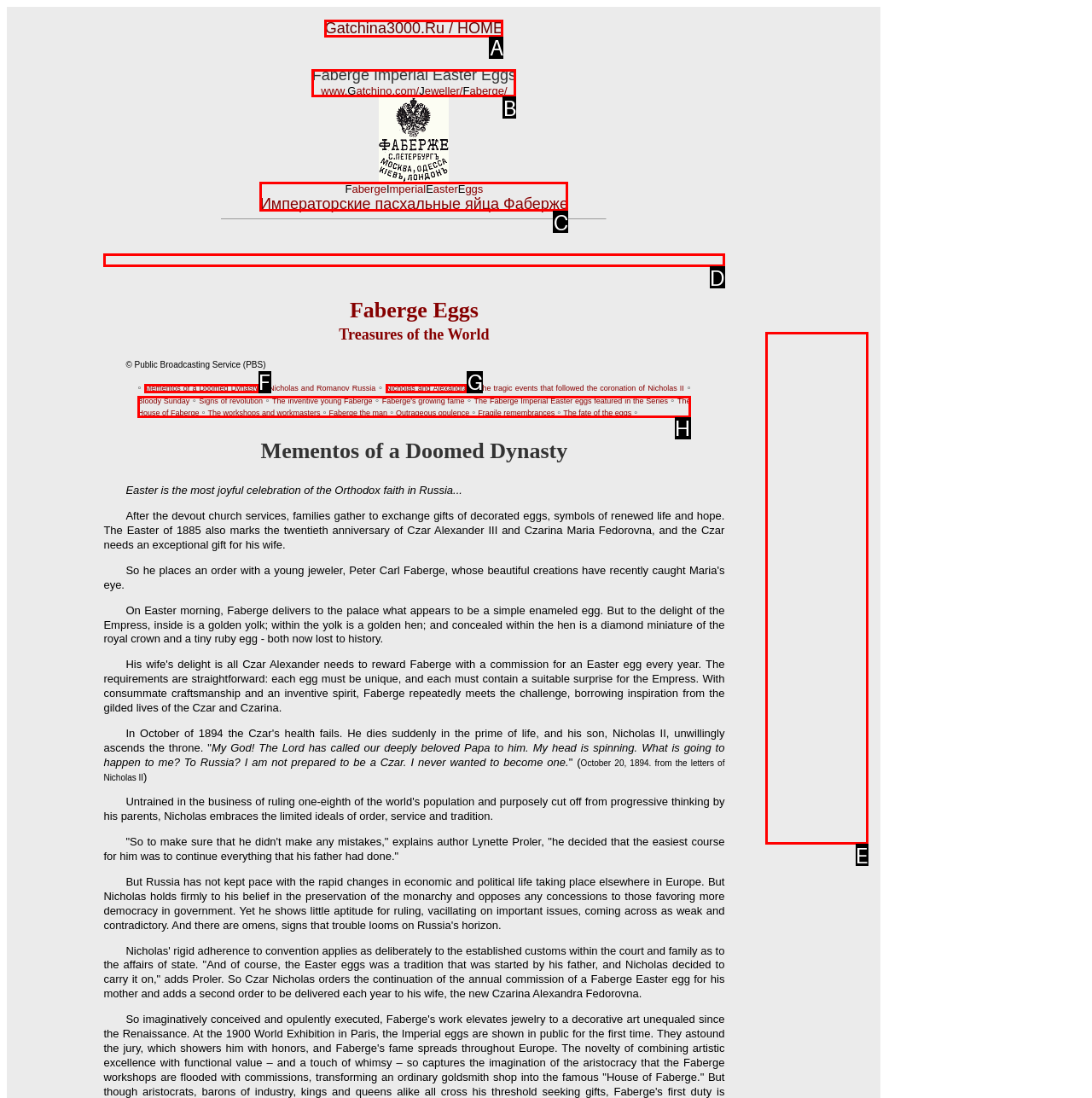Identify which HTML element matches the description: alt="Puzzle Potato Dry Brush.png". Answer with the correct option's letter.

None